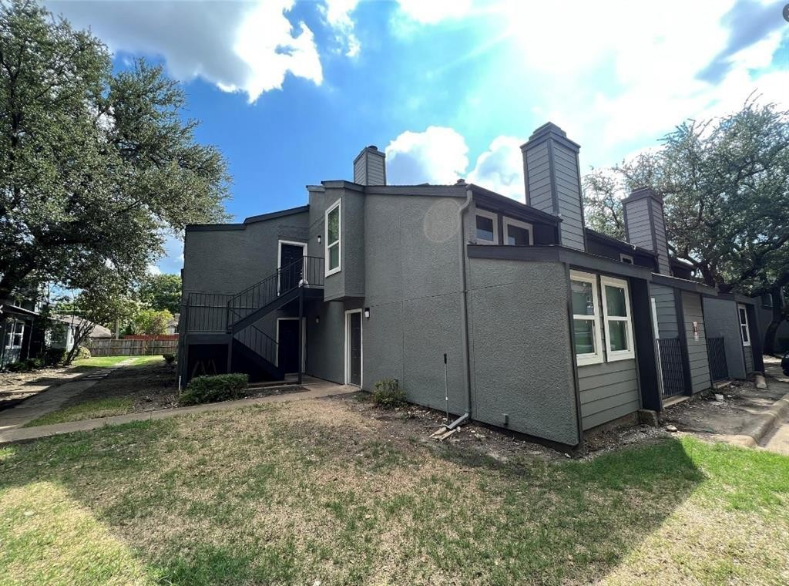What is the purpose of the external staircase?
Respond to the question with a single word or phrase according to the image.

Enhancing accessibility